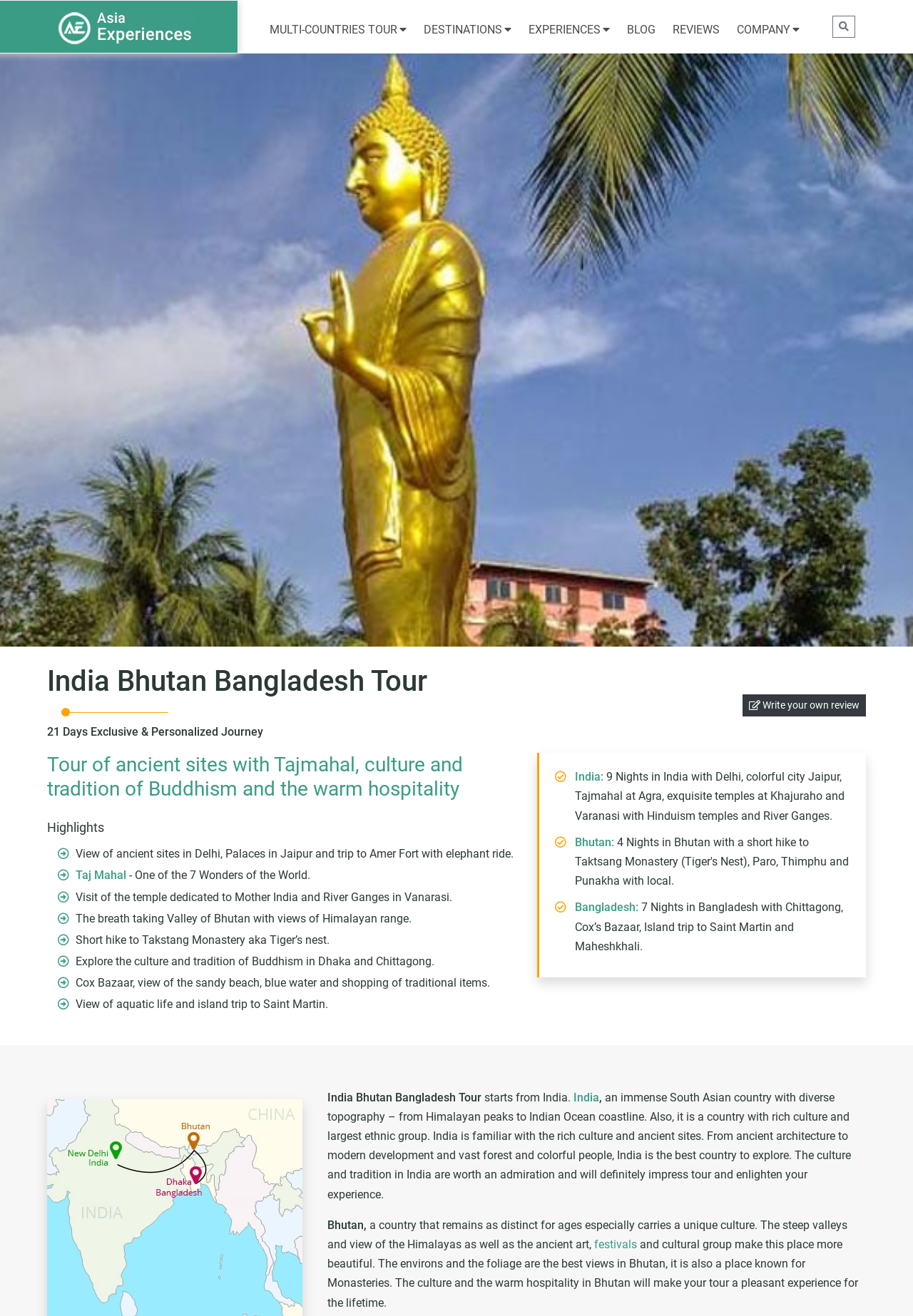What is the duration of the tour in India?
Please provide a single word or phrase as your answer based on the image.

9 Nights